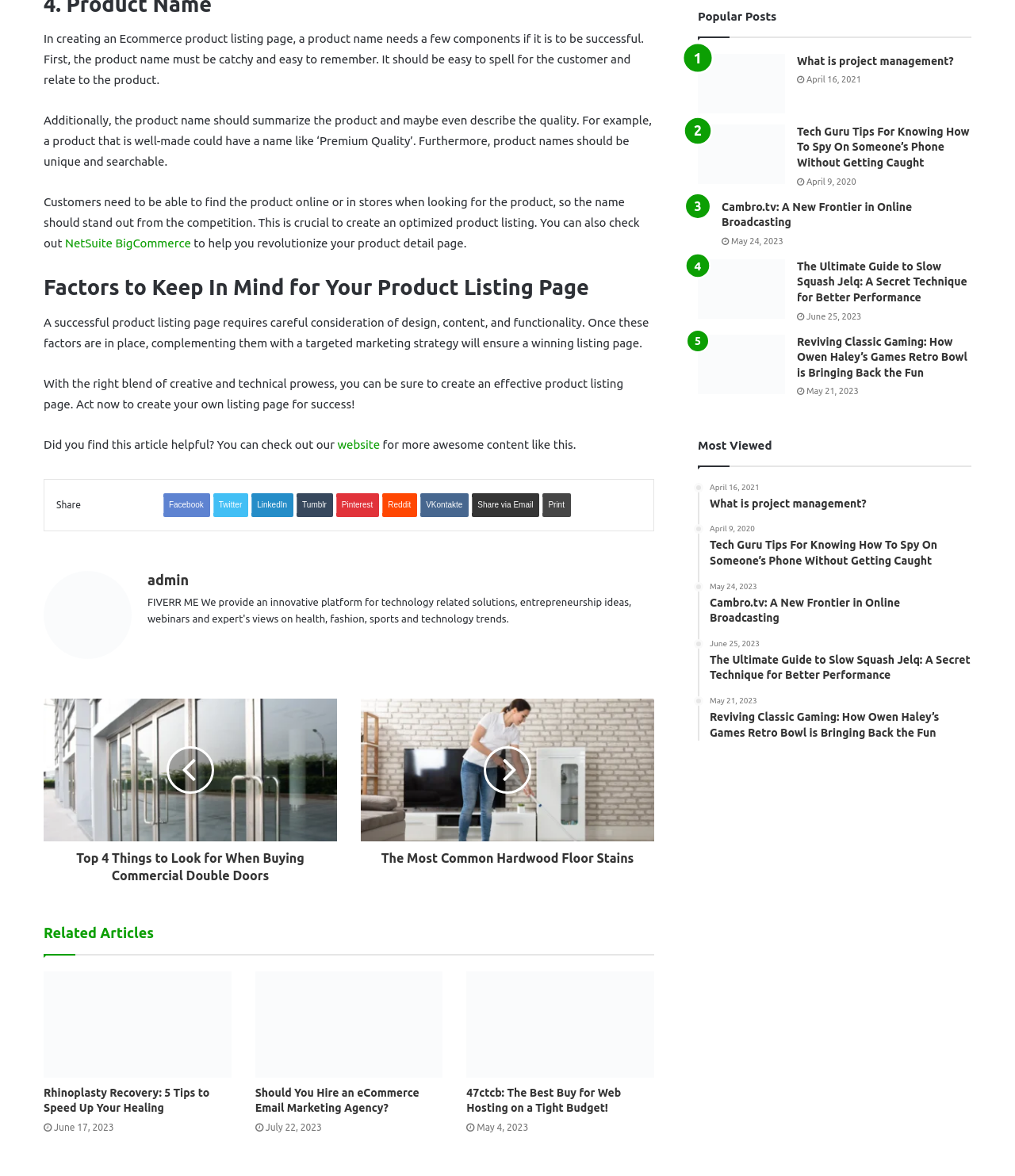Using the element description What is project management?, predict the bounding box coordinates for the UI element. Provide the coordinates in (top-left x, top-left y, bottom-right x, bottom-right y) format with values ranging from 0 to 1.

[0.785, 0.046, 0.94, 0.057]